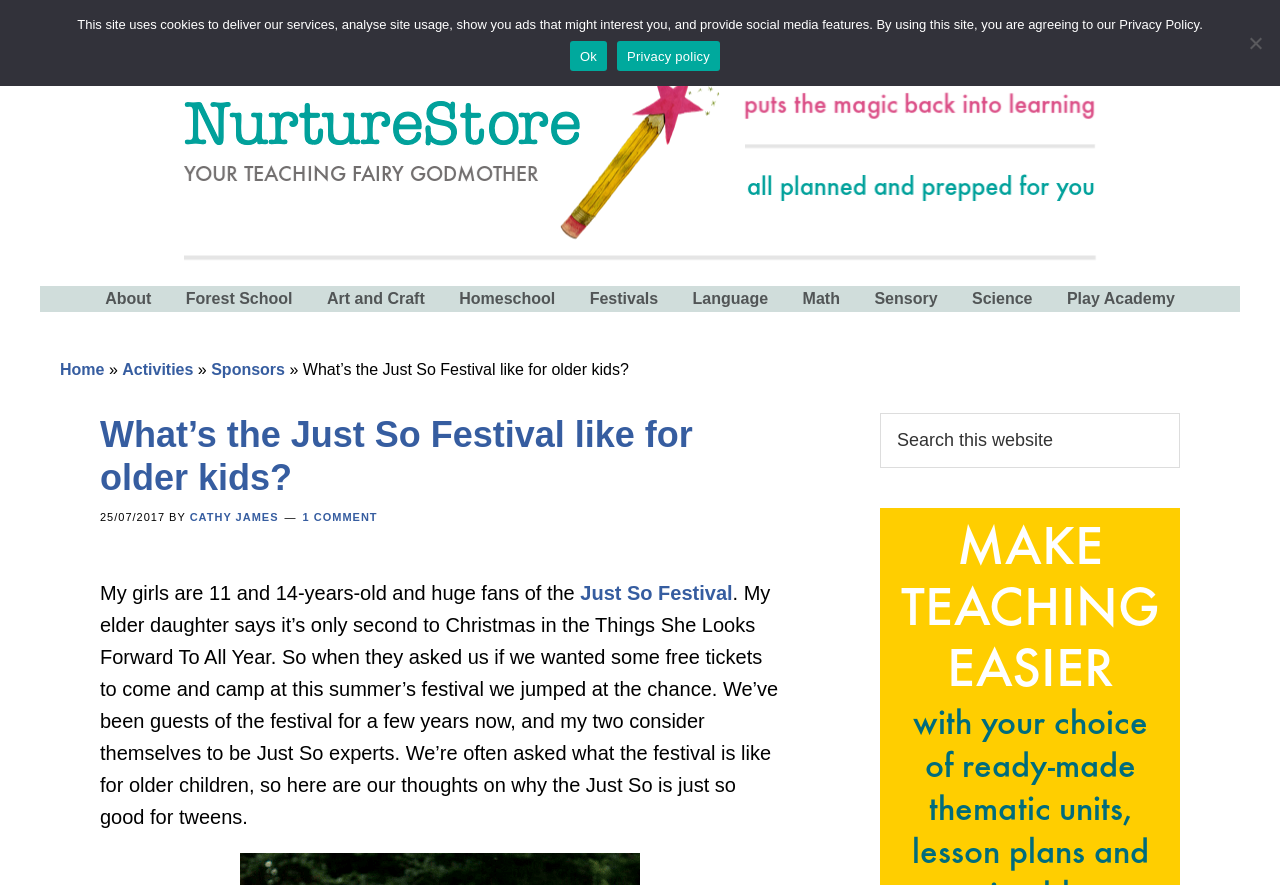What is the purpose of the search box?
Refer to the screenshot and deliver a thorough answer to the question presented.

The search box is labeled as 'Search this website', indicating that its purpose is to allow users to search for content within the website.